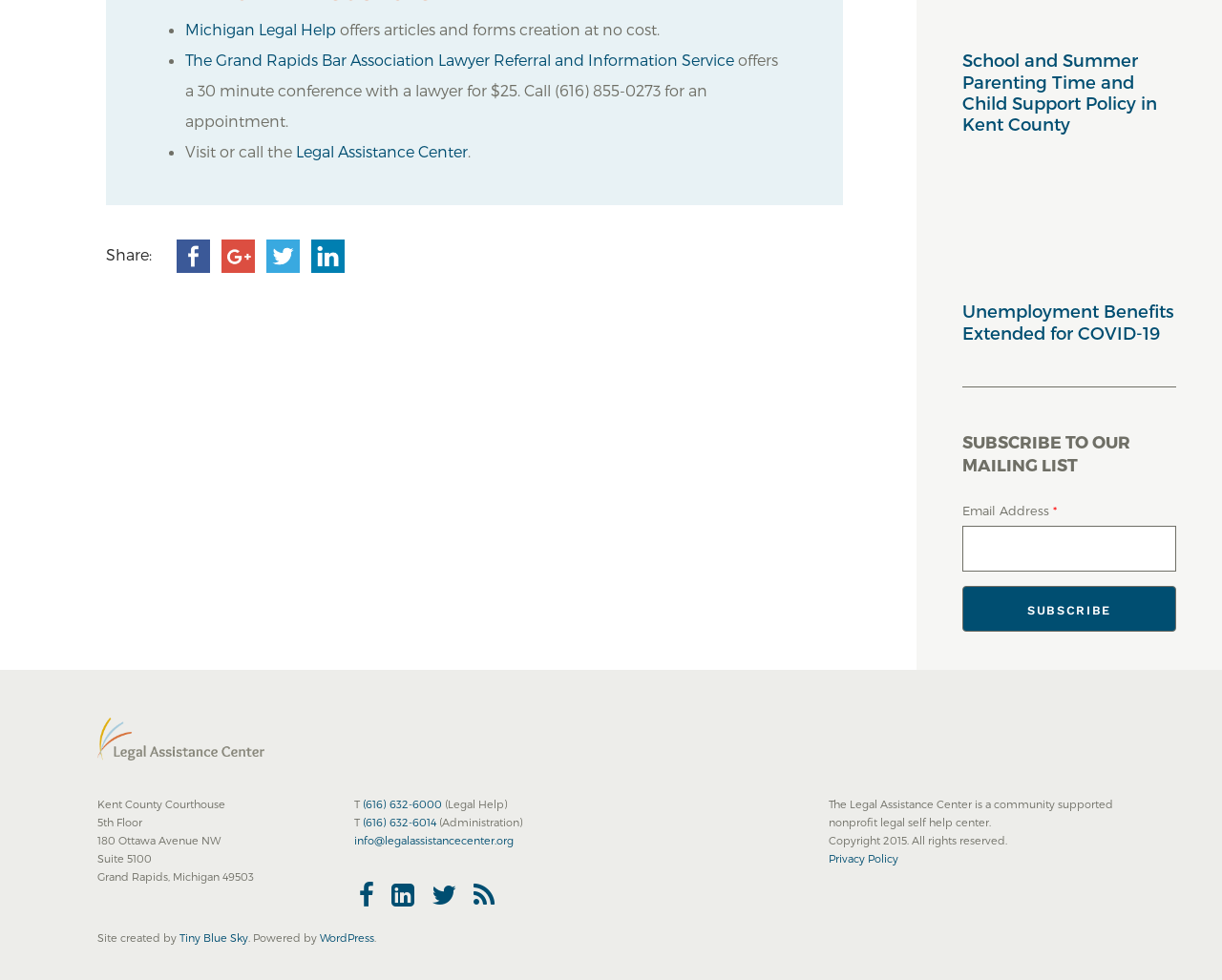Please provide the bounding box coordinates in the format (top-left x, top-left y, bottom-right x, bottom-right y). Remember, all values are floating point numbers between 0 and 1. What is the bounding box coordinate of the region described as: Legal Assistance Center

[0.242, 0.145, 0.383, 0.164]